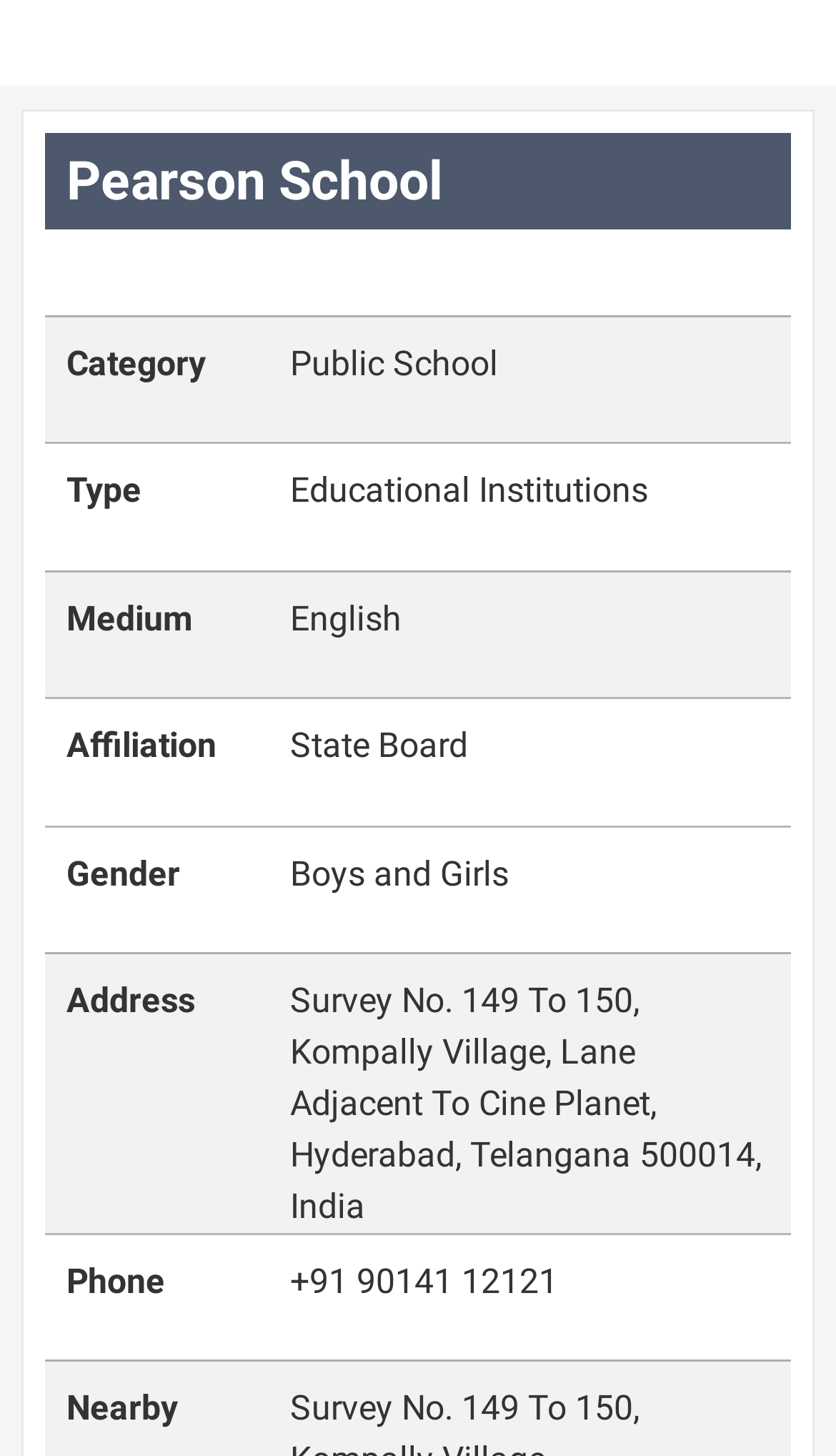What type of institution is Pearson School?
Use the image to give a comprehensive and detailed response to the question.

Based on the webpage, I found the 'Type' label with the corresponding text 'Educational Institutions', which indicates that Pearson School is an educational institution.